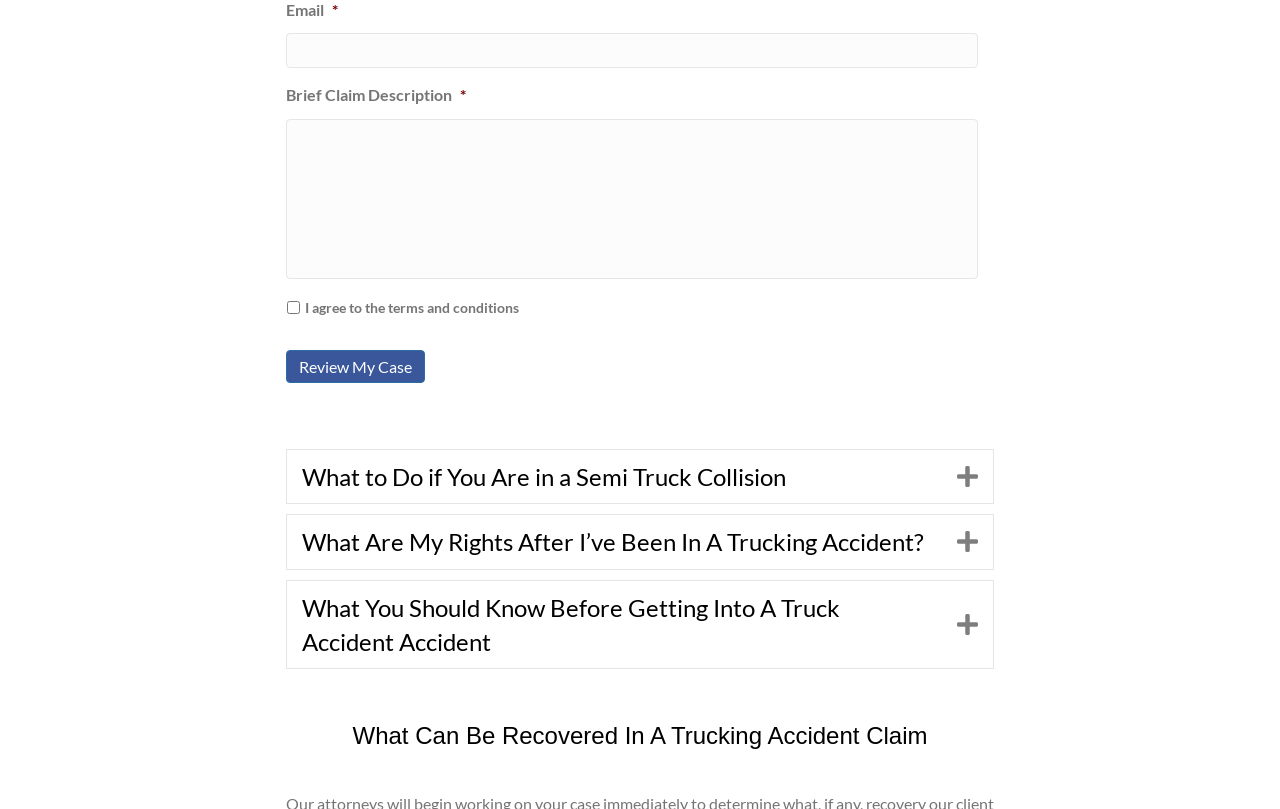Provide the bounding box coordinates in the format (top-left x, top-left y, bottom-right x, bottom-right y). All values are floating point numbers between 0 and 1. Determine the bounding box coordinate of the UI element described as: Send message

None